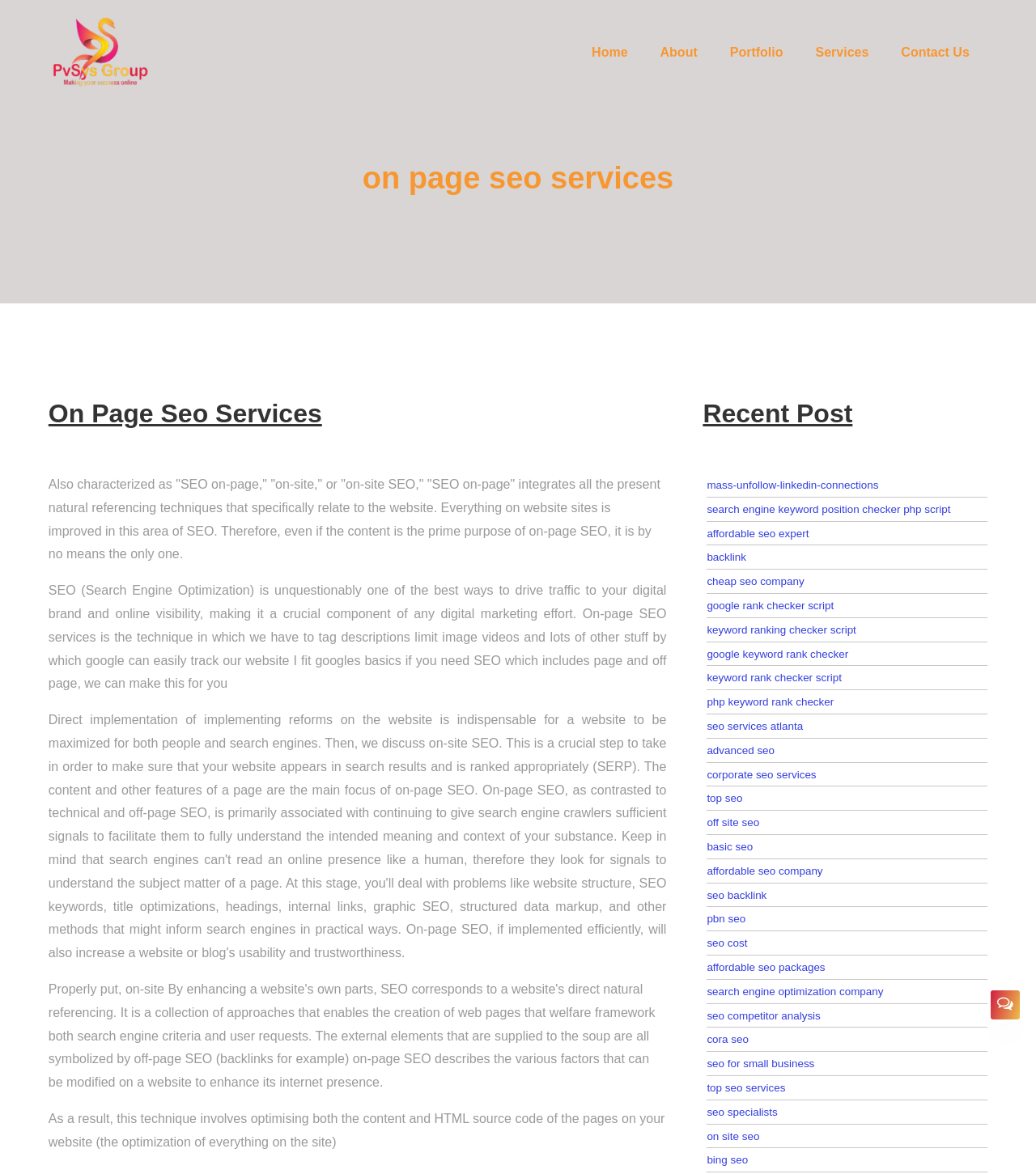Please find the bounding box coordinates of the element that needs to be clicked to perform the following instruction: "Click on the 'Contact Us' link". The bounding box coordinates should be four float numbers between 0 and 1, represented as [left, top, right, bottom].

[0.854, 0.018, 0.951, 0.071]